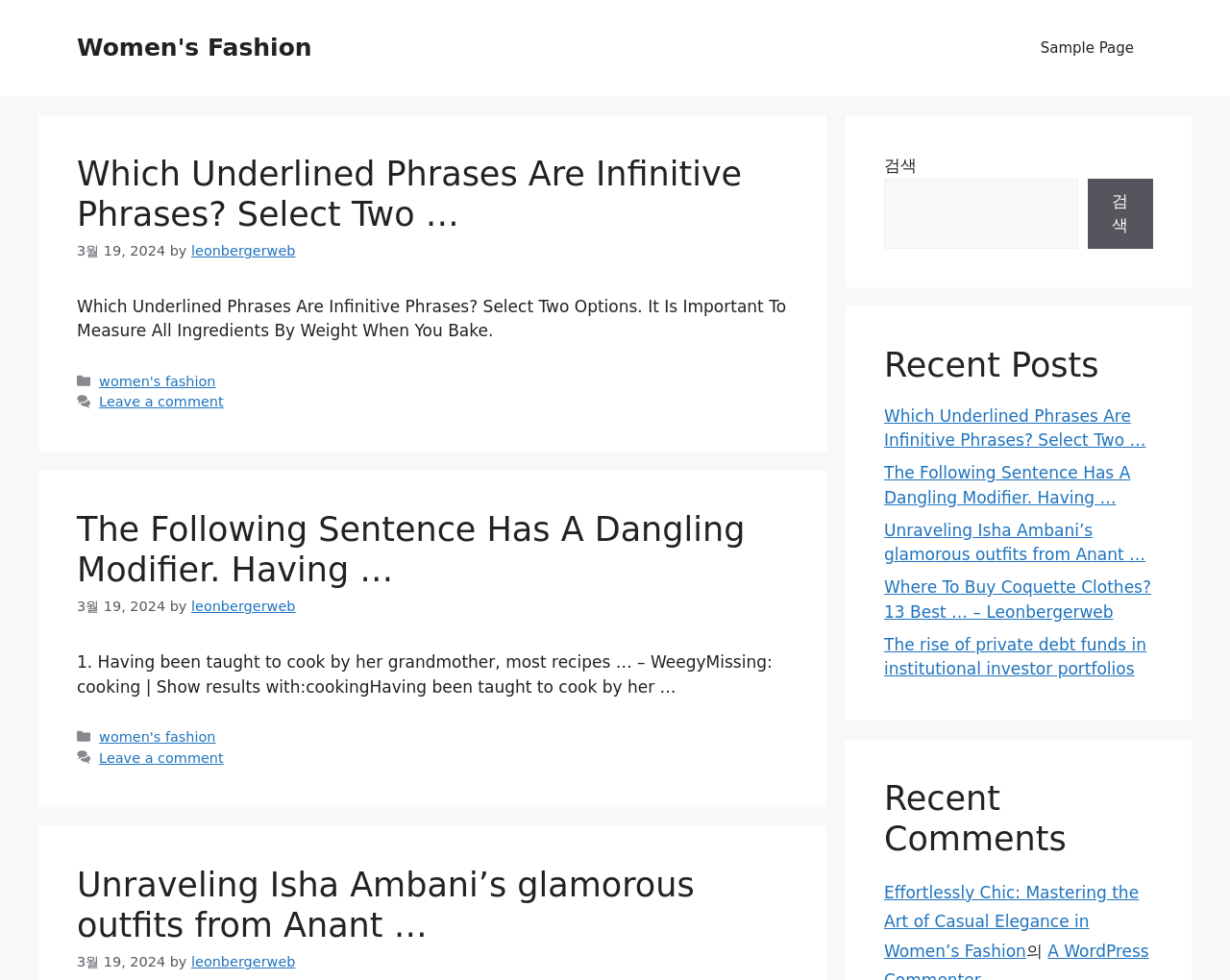Identify the bounding box coordinates of the section to be clicked to complete the task described by the following instruction: "Leave a comment". The coordinates should be four float numbers between 0 and 1, formatted as [left, top, right, bottom].

[0.081, 0.402, 0.182, 0.418]